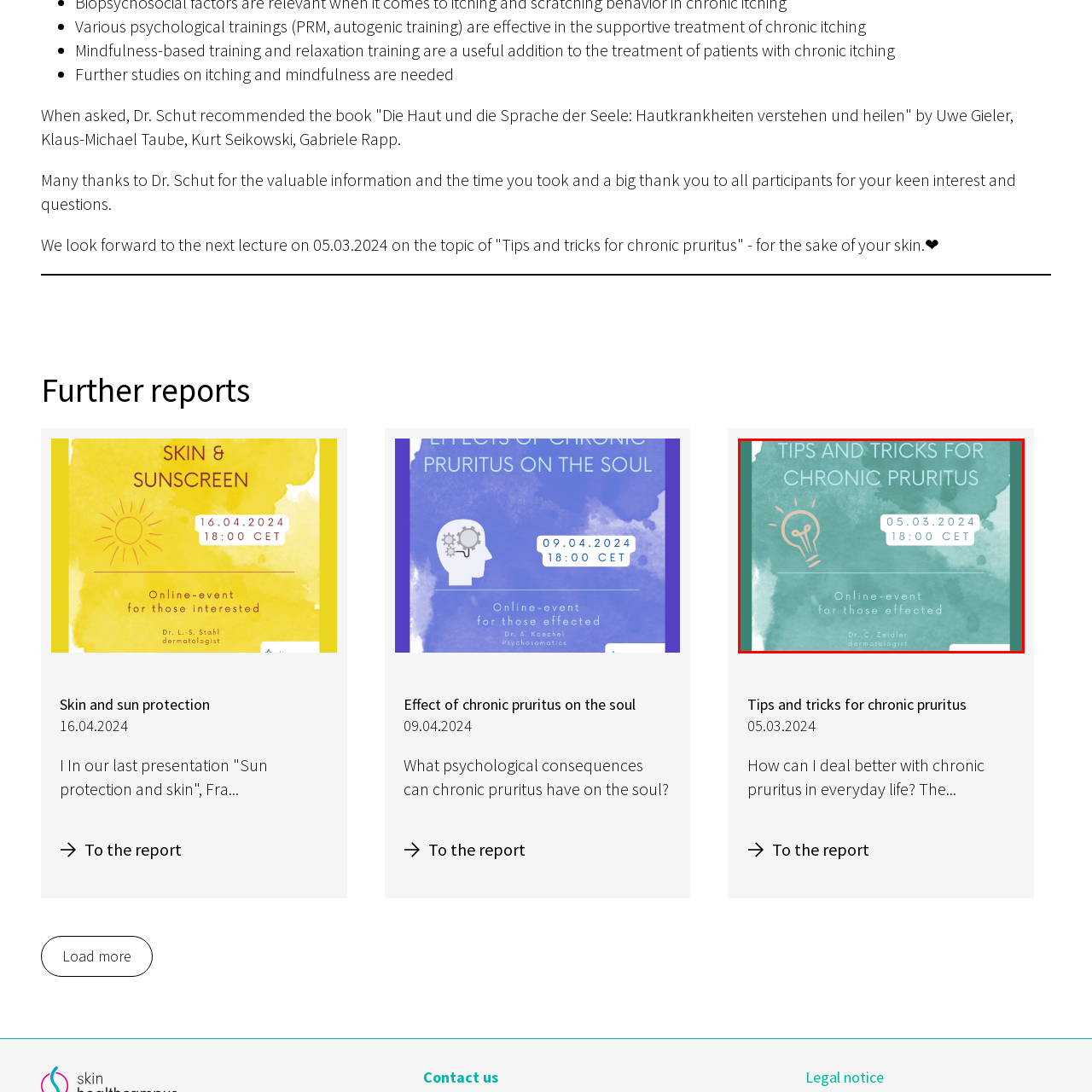What time does the online event start?  
Focus on the image bordered by the red line and provide a detailed answer that is thoroughly based on the image's contents.

The start time of the online event is mentioned in the graphic, and it is 18:00 CET. CET stands for Central European Time, which is a time zone.